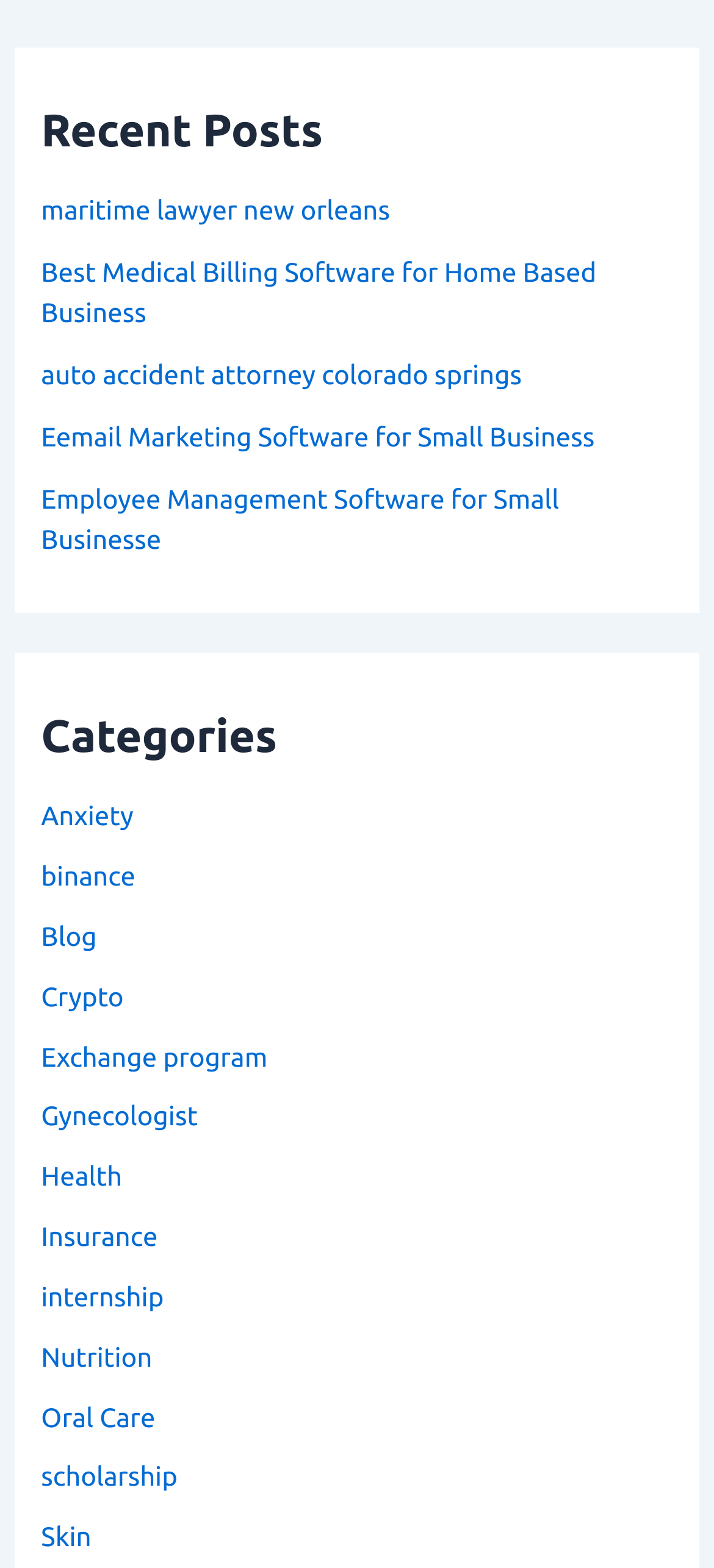Please provide the bounding box coordinates for the element that needs to be clicked to perform the following instruction: "explore category anxiety". The coordinates should be given as four float numbers between 0 and 1, i.e., [left, top, right, bottom].

[0.058, 0.51, 0.187, 0.53]